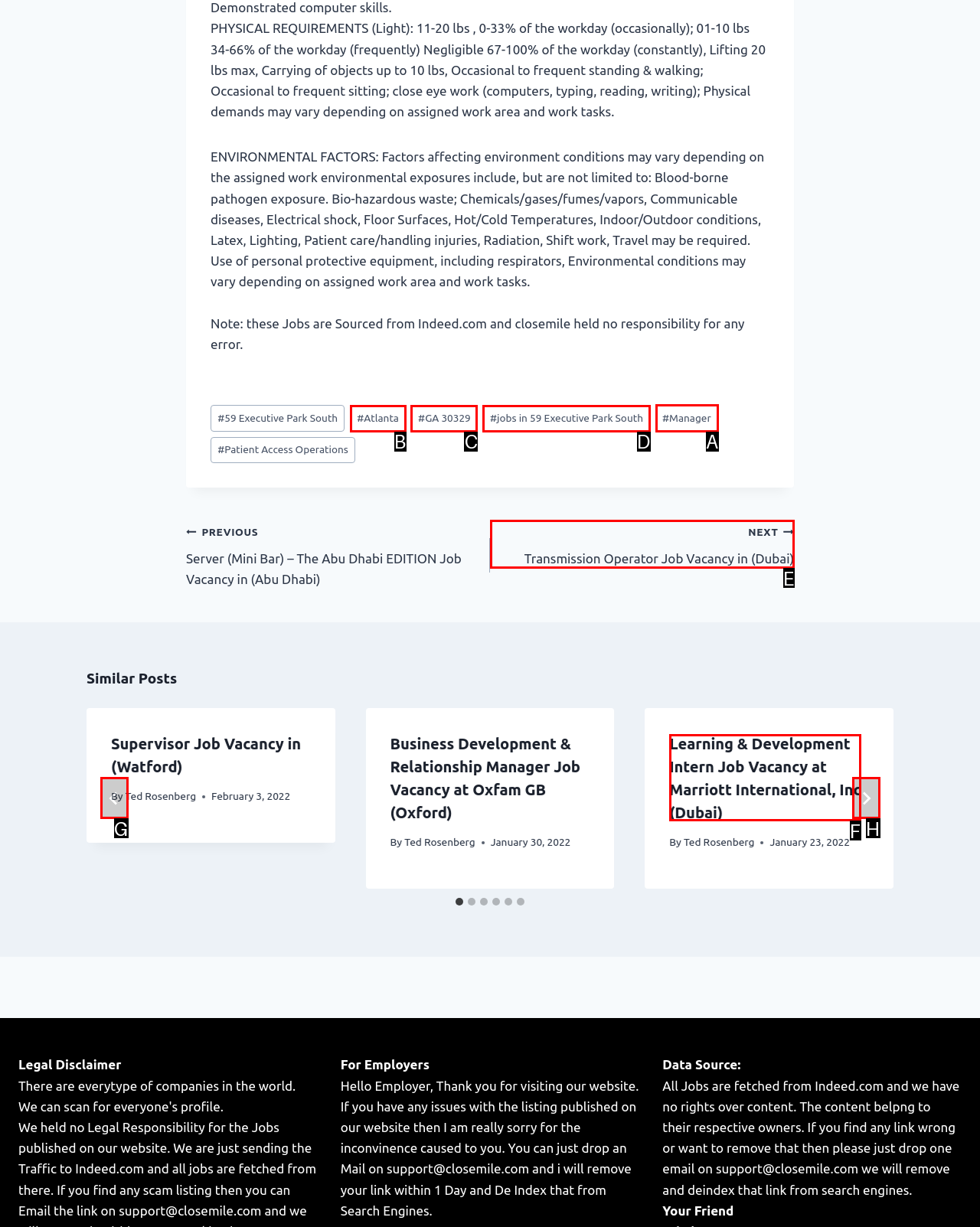Determine the HTML element to be clicked to complete the task: Click on the 'Manager' link. Answer by giving the letter of the selected option.

A